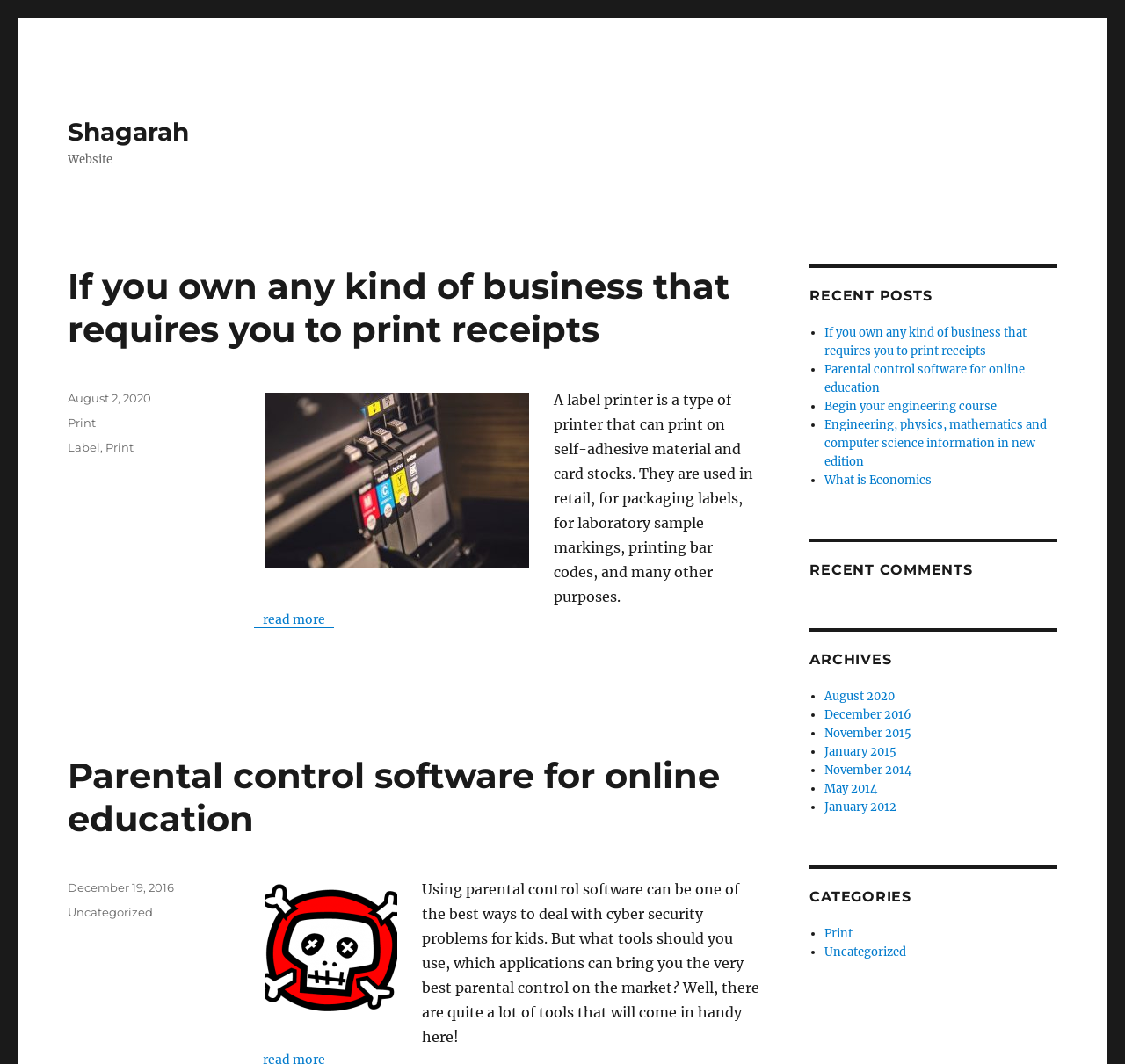Using the webpage screenshot, locate the HTML element that fits the following description and provide its bounding box: "Begin your engineering course".

[0.733, 0.375, 0.886, 0.389]